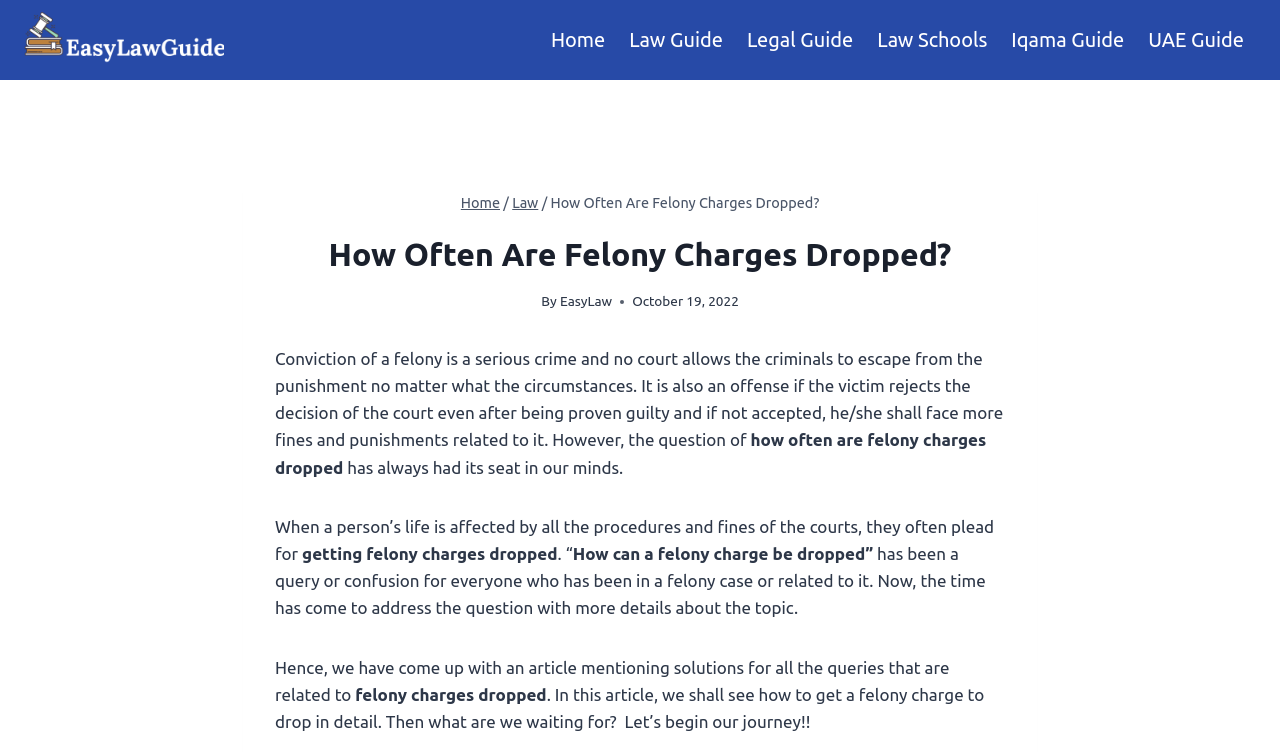Describe every aspect of the webpage comprehensively.

The webpage is about the topic "How Often Are Felony Charges Dropped?" and appears to be an article or blog post. At the top left corner, there is a logo image of "easy-law-guide-logo-4-1.png". Below the logo, there is a primary navigation menu with links to "Home", "Law Guide", "Legal Guide", "Law Schools", "Iqama Guide", and "UAE Guide".

On the left side of the page, there is a breadcrumbs navigation menu with links to "Home" and "Law", followed by the current page title "How Often Are Felony Charges Dropped?". Above the breadcrumbs, there is a heading with the same title.

The main content of the page starts with a brief introduction to the topic, stating that conviction of a felony is a serious crime and no court allows criminals to escape punishment. The text then raises the question of how often felony charges are dropped and explains that this question has always been on people's minds.

The article continues to discuss the procedures and fines of the courts, and how people often plead for getting felony charges dropped. It then asks the question "How can a felony charge be dropped" and promises to address this question with more details.

The rest of the article appears to provide solutions and answers to queries related to felony charges being dropped. The text is divided into several paragraphs, with no images or other multimedia elements besides the logo at the top.